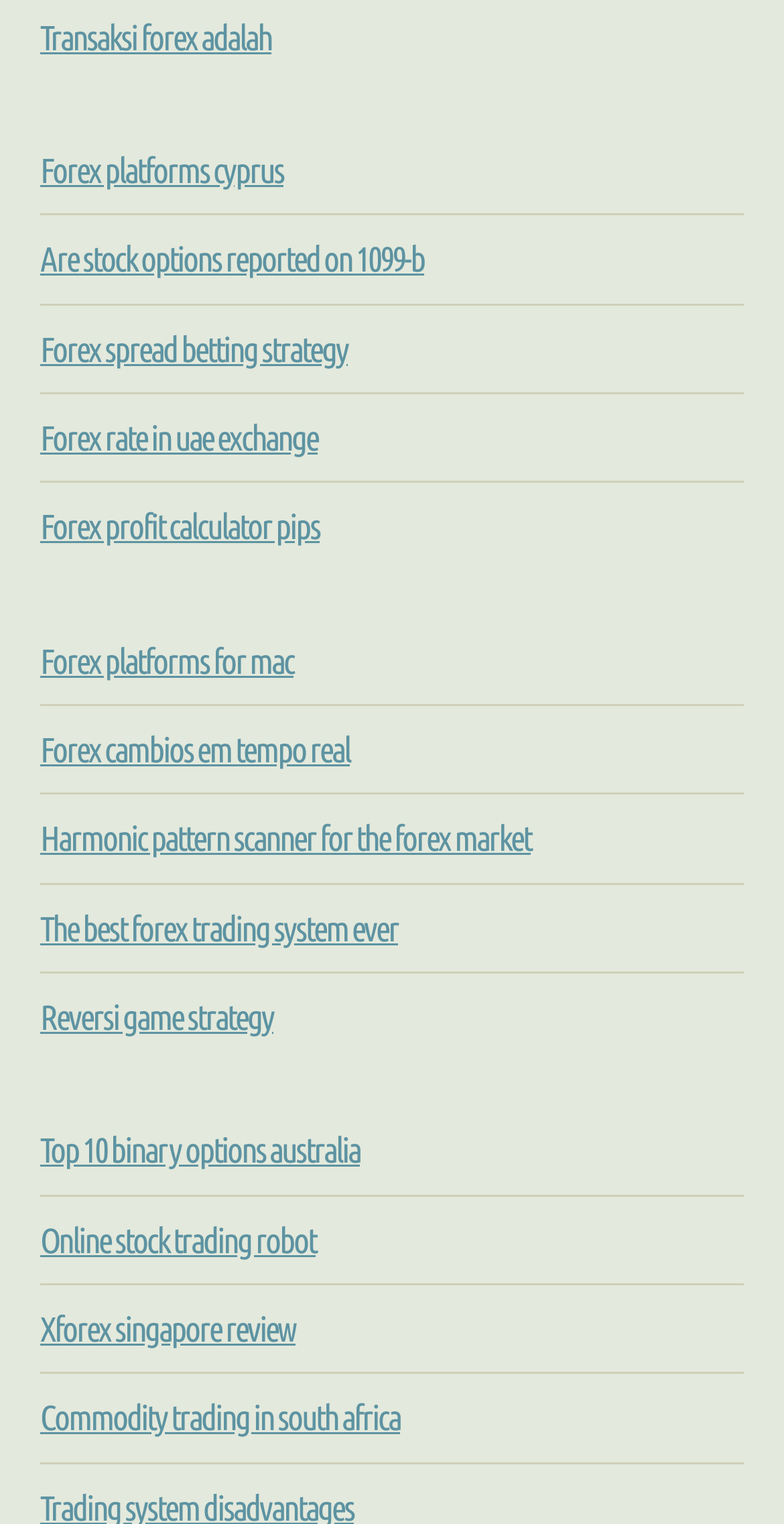Please identify the bounding box coordinates of the element I should click to complete this instruction: 'Discover the best forex trading system ever'. The coordinates should be given as four float numbers between 0 and 1, like this: [left, top, right, bottom].

[0.051, 0.596, 0.508, 0.621]